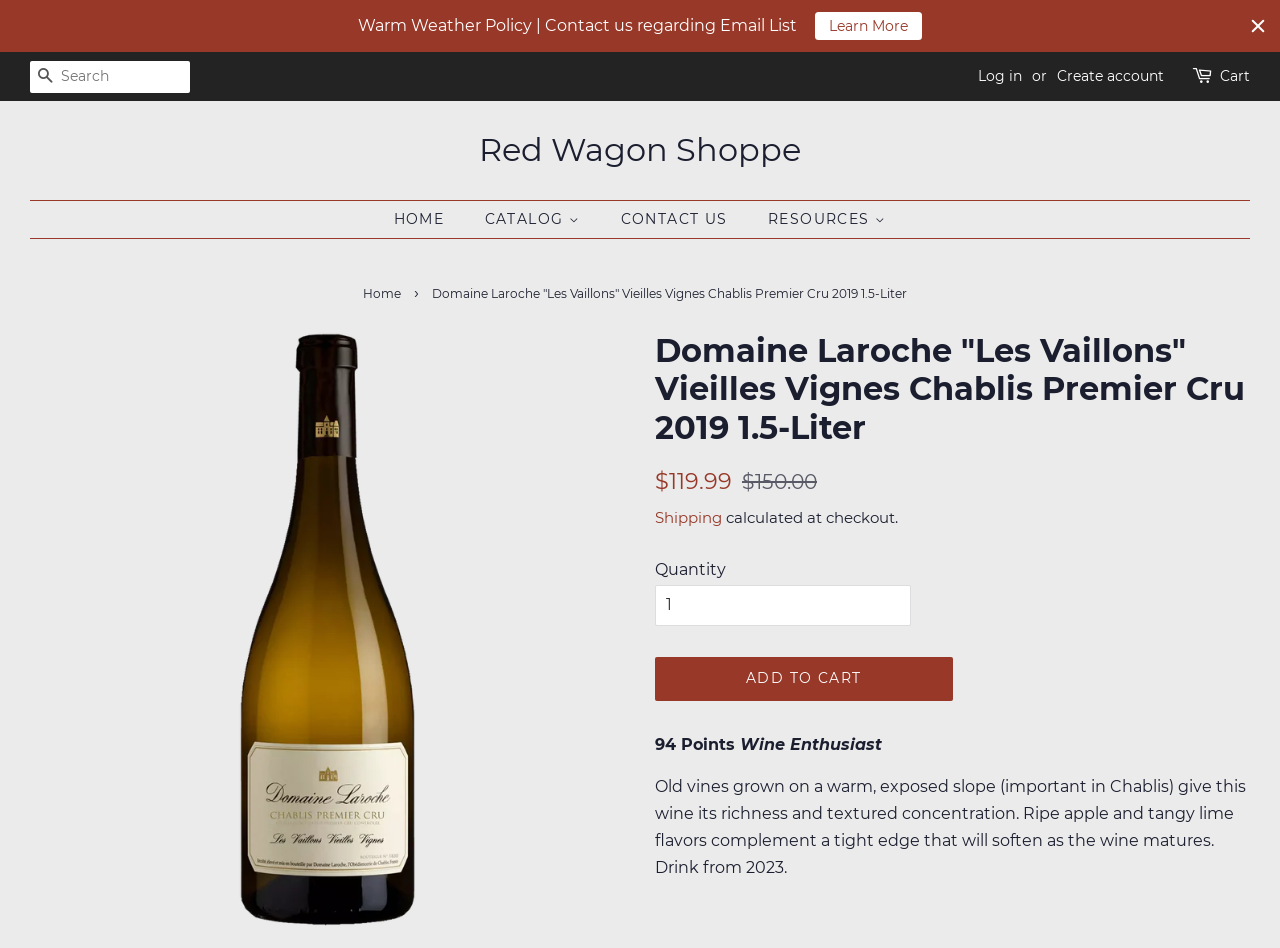Please determine and provide the text content of the webpage's heading.

Domaine Laroche "Les Vaillons" Vieilles Vignes Chablis Premier Cru 2019 1.5-Liter